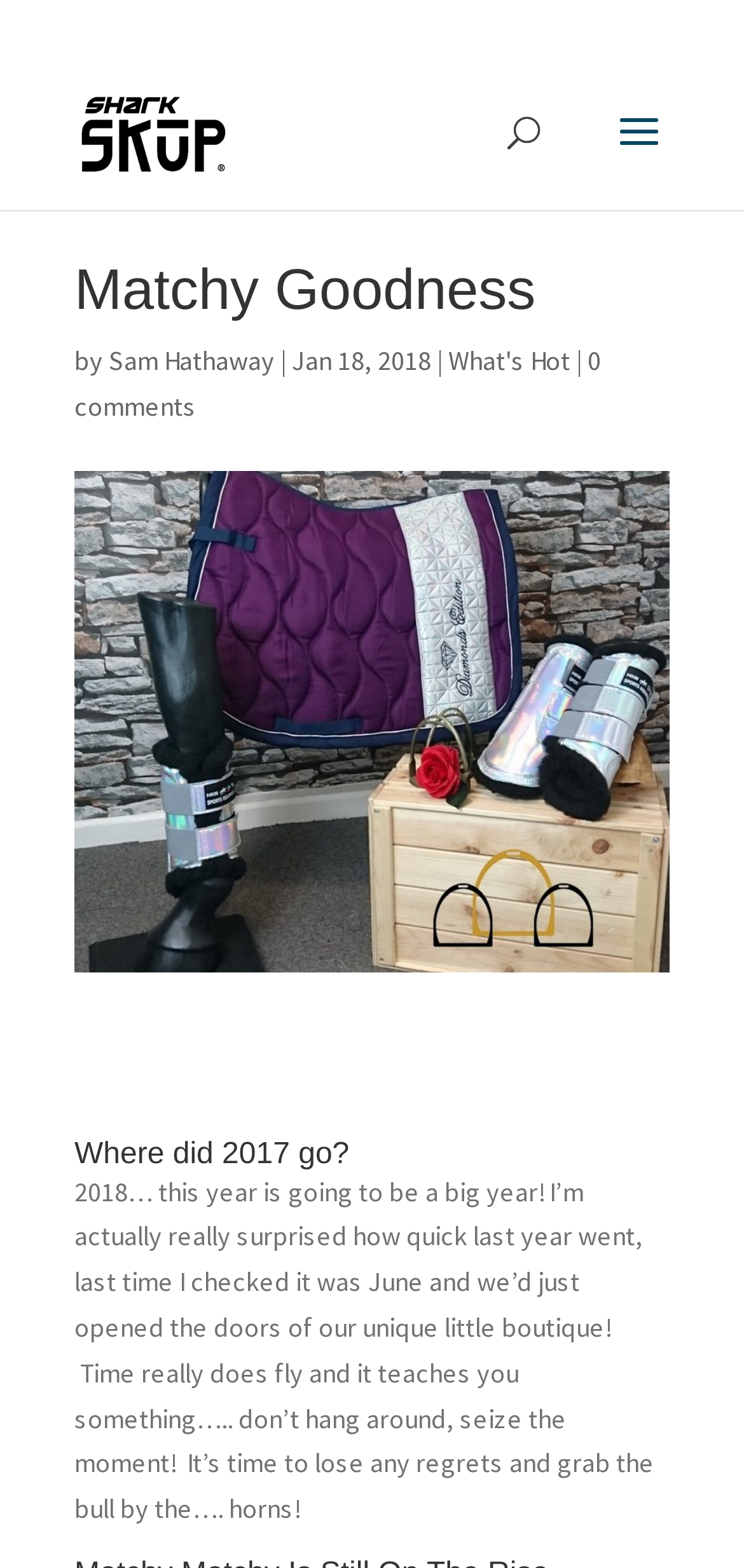How many links are there in the top section?
Using the image provided, answer with just one word or phrase.

3